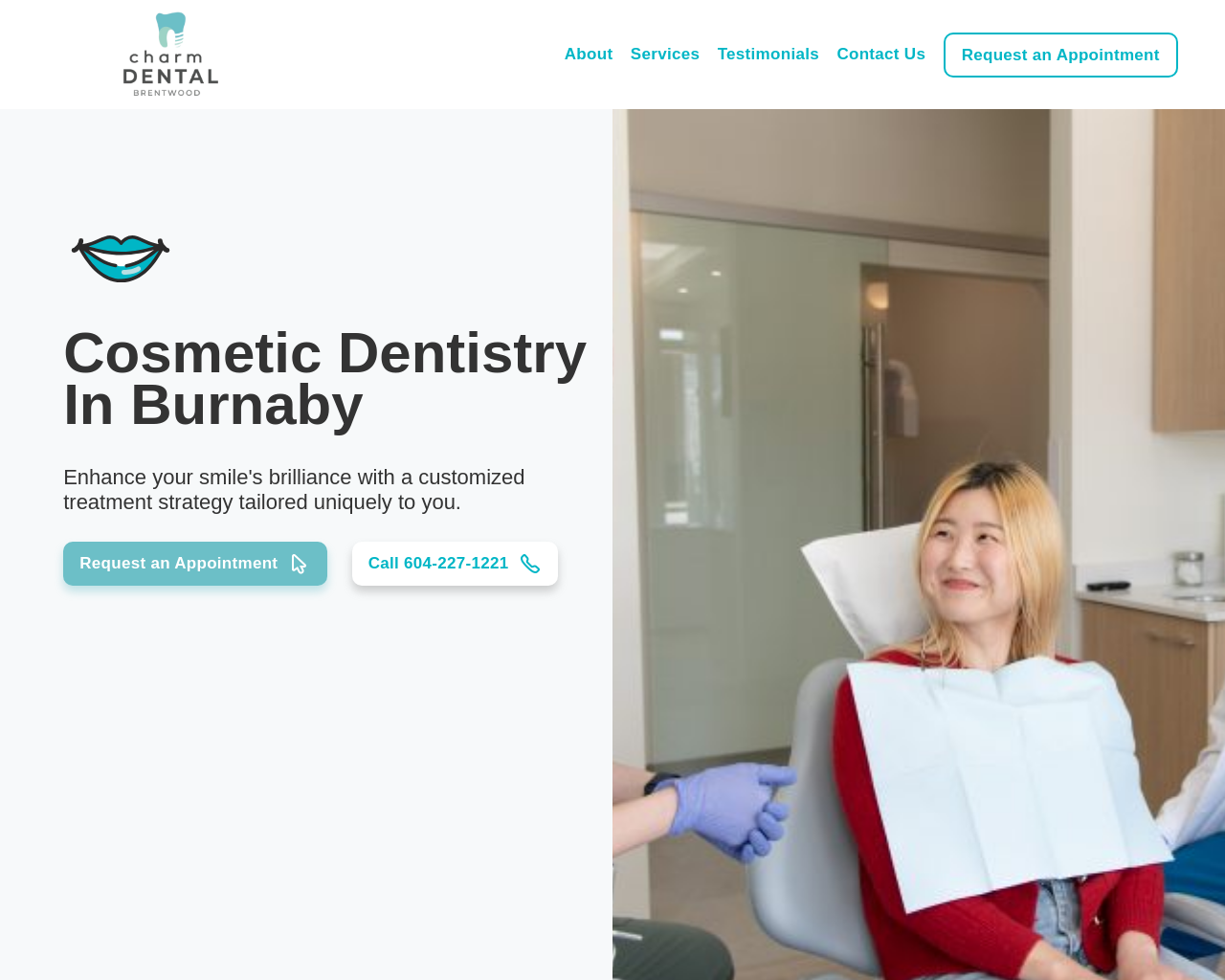What is the phone number to call for an appointment?
Provide a short answer using one word or a brief phrase based on the image.

604-227-1221